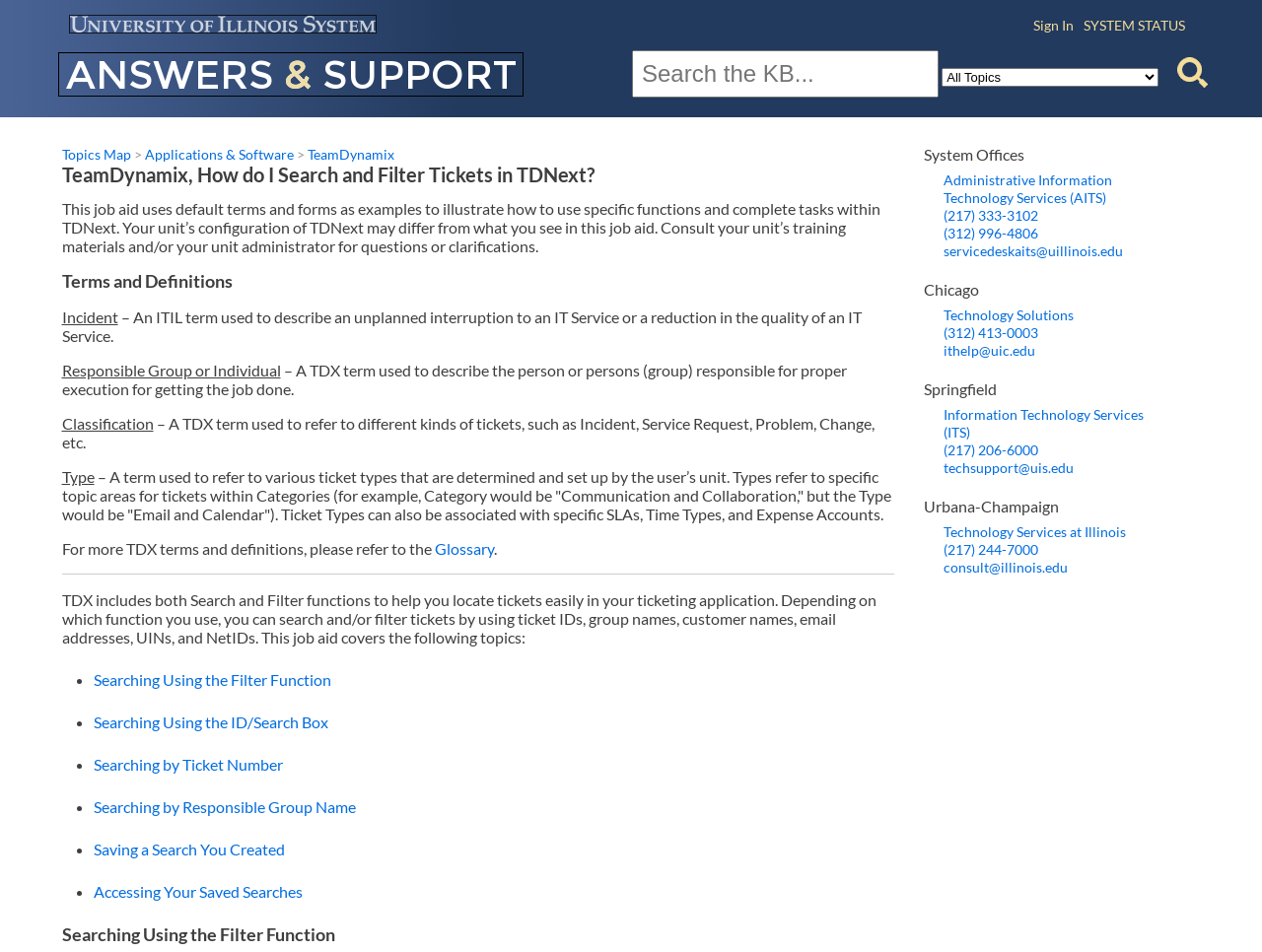Provide a short answer using a single word or phrase for the following question: 
What are the system offices mentioned in the webpage?

Administrative Information Technology Services, Technology Solutions, Information Technology Services